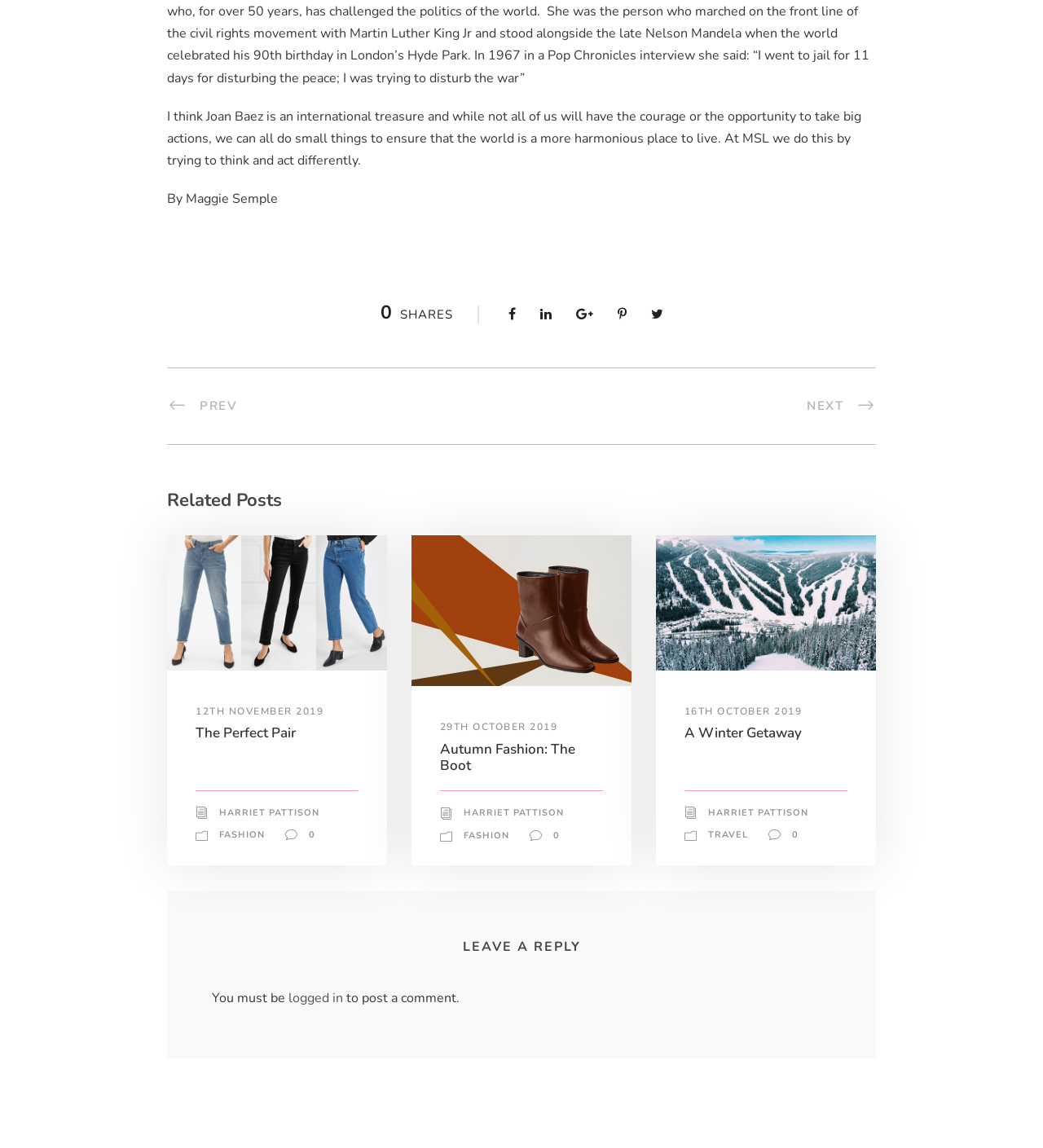Identify the bounding box coordinates of the section that should be clicked to achieve the task described: "Read related post".

[0.16, 0.517, 0.371, 0.532]